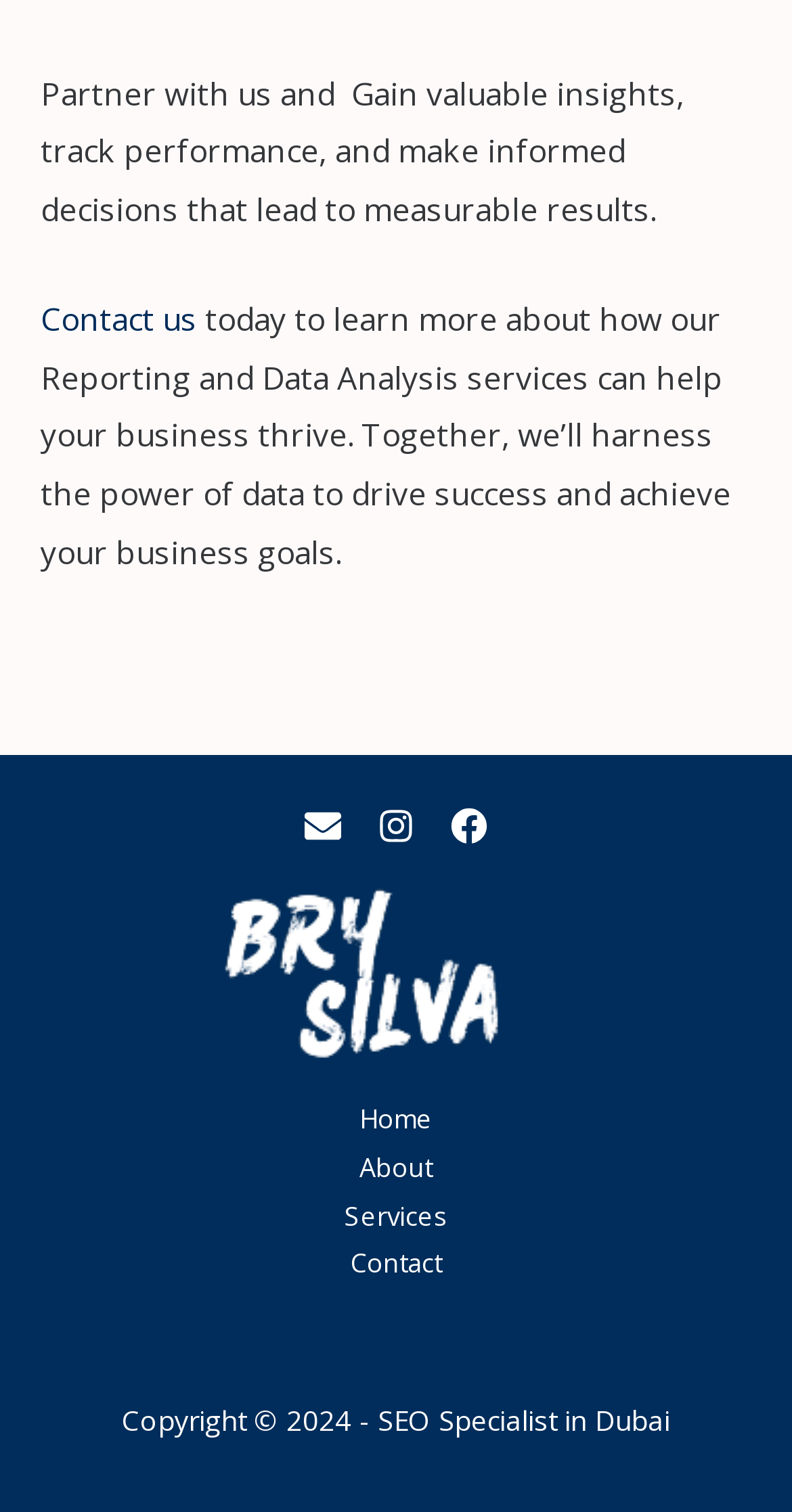Could you locate the bounding box coordinates for the section that should be clicked to accomplish this task: "Contact us".

[0.051, 0.196, 0.249, 0.225]